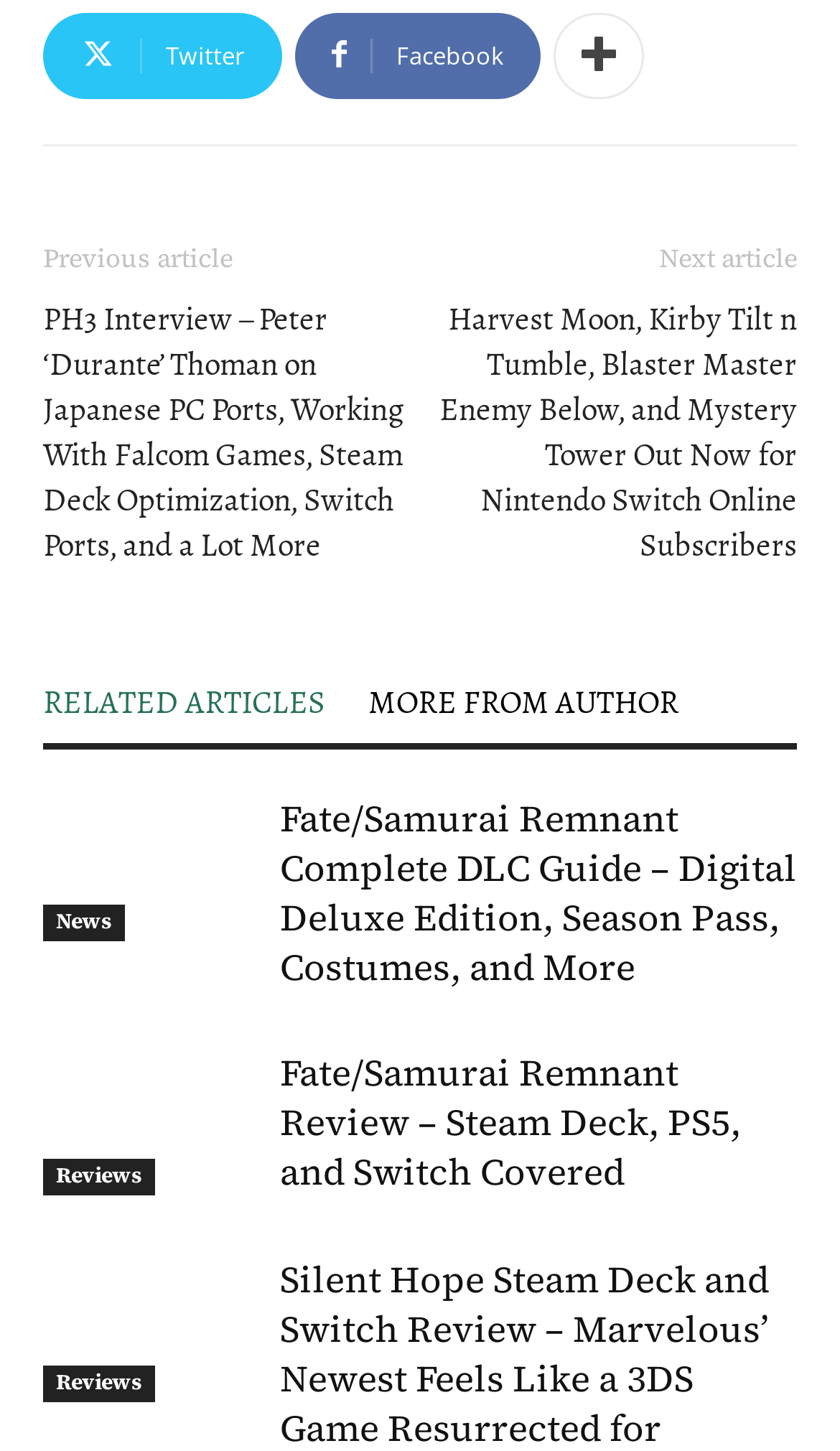Provide a short answer to the following question with just one word or phrase: What is the social media platform with a bird logo?

Twitter